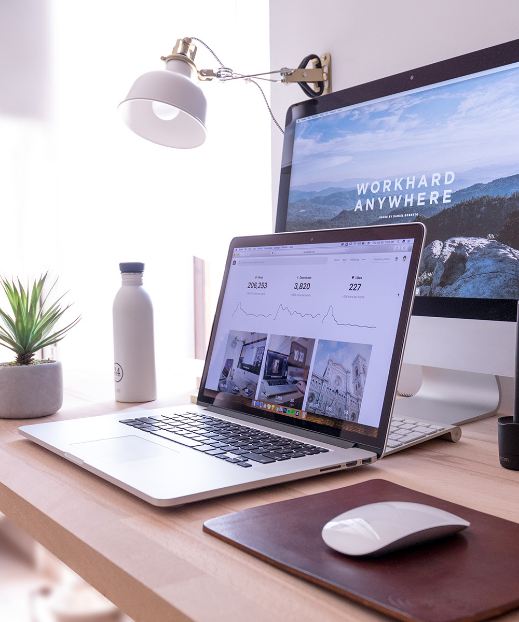Please answer the following question using a single word or phrase: 
What is the purpose of the water bottle?

Hydration and wellness